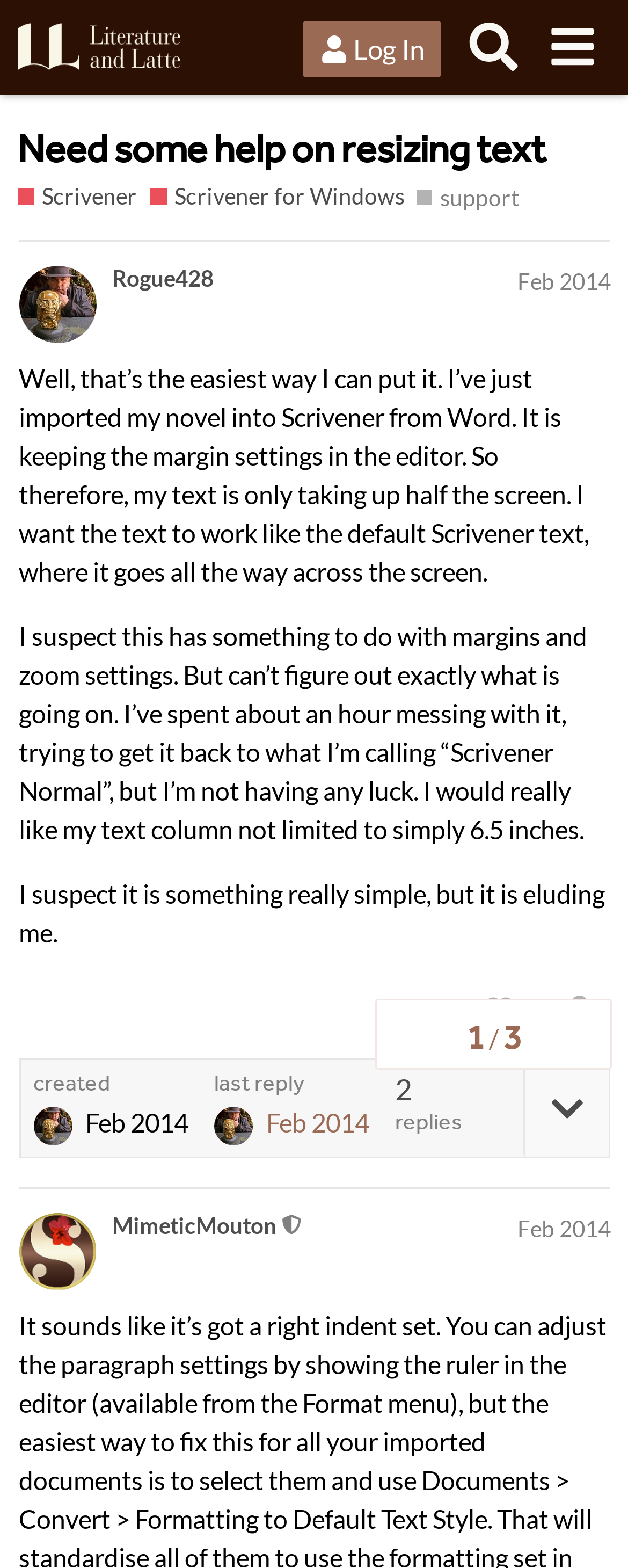What is the name of the forum?
Please use the image to provide an in-depth answer to the question.

The name of the forum can be found in the top-left corner of the webpage, where it says 'Literature & Latte Forums' in a link format.